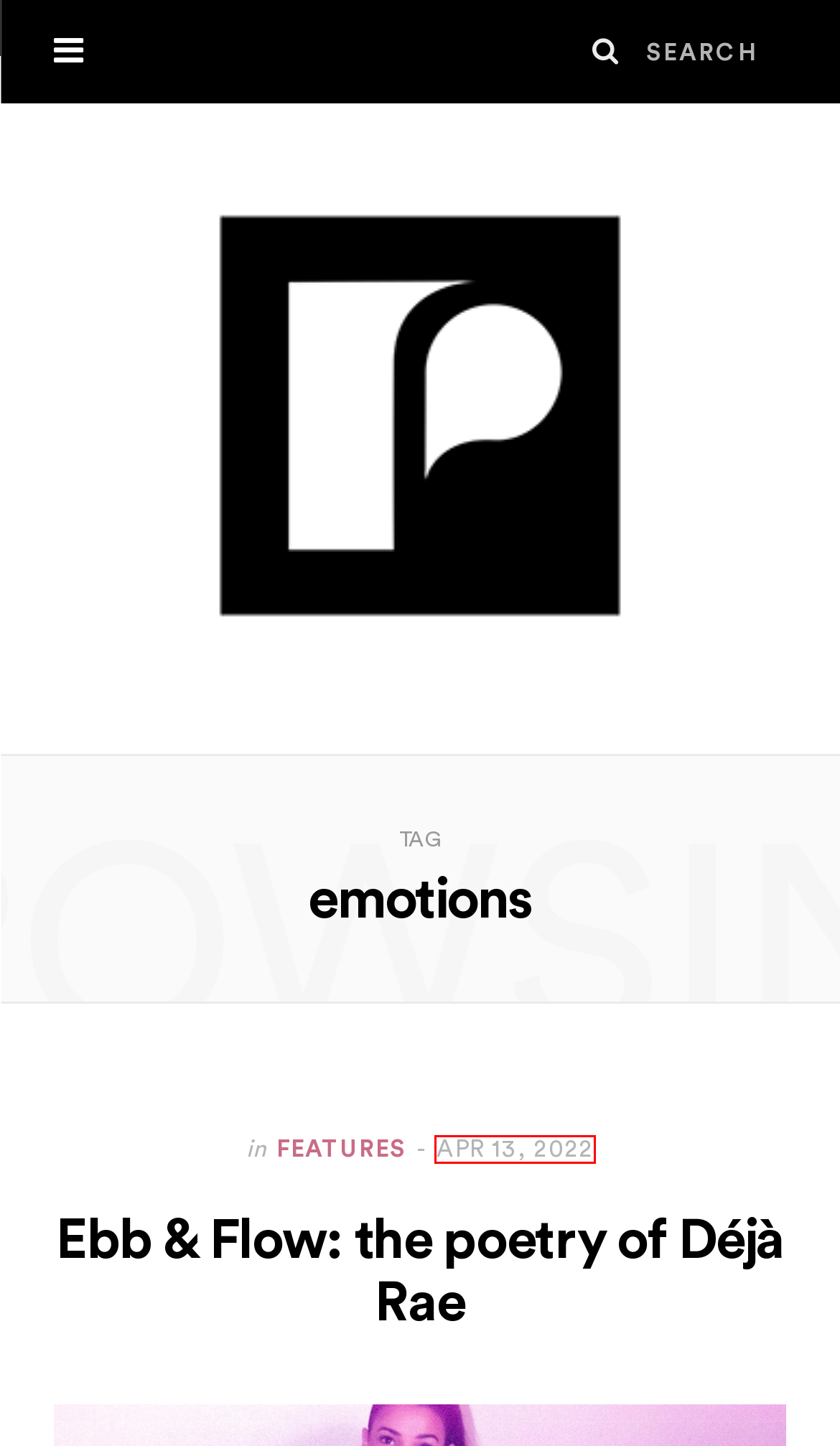You’re provided with a screenshot of a webpage that has a red bounding box around an element. Choose the best matching webpage description for the new page after clicking the element in the red box. The options are:
A. The Stony Brook Press | Stony Brook's Culture Magazine
B. Opinions Archives | The Stony Brook Press
C. About | The Stony Brook Press
D. Carmela Cassara, Author at The Stony Brook Press
E. Ebb & Flow: the poetry of Déjà Rae | The Stony Brook Press
F. Join | The Stony Brook Press
G. Writing for you | The Stony Brook Press
H. Features Archives | The Stony Brook Press

E